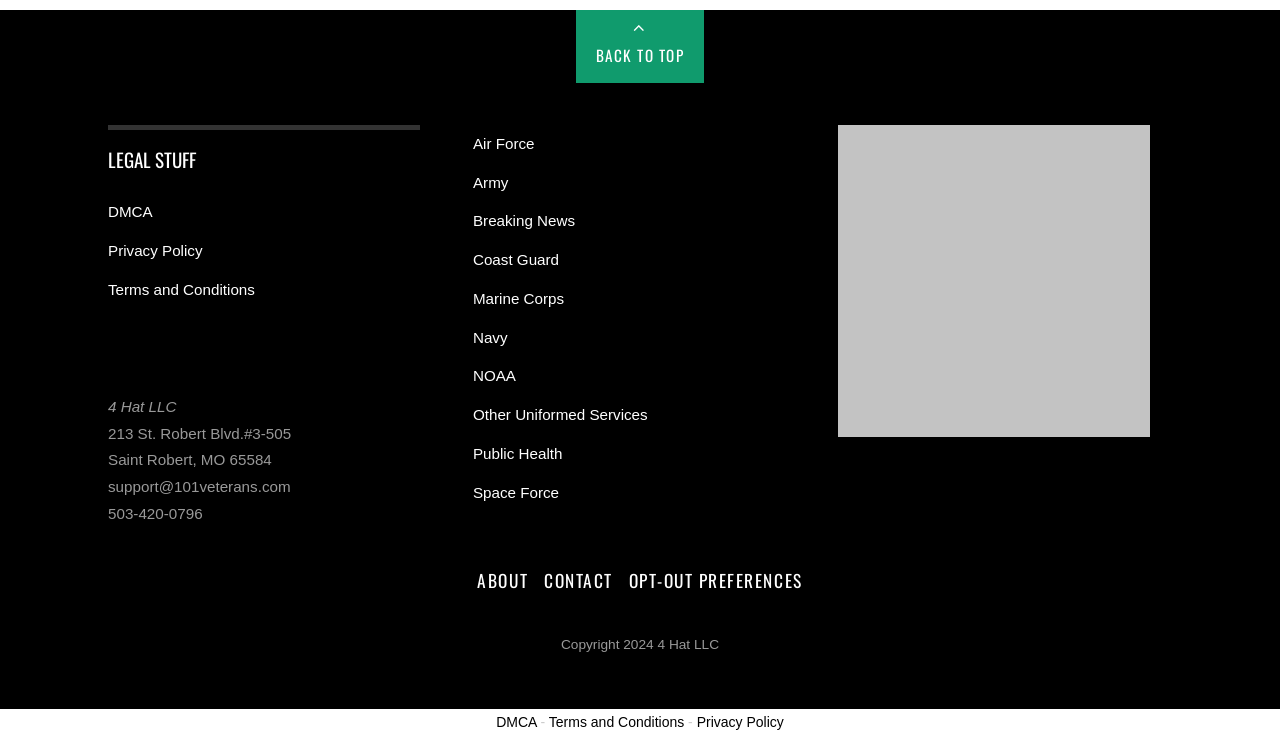Utilize the details in the image to give a detailed response to the question: What is the copyright year?

The copyright year can be found at the bottom of the webpage, where it is stated as 'Copyright 2024 4 Hat LLC'.